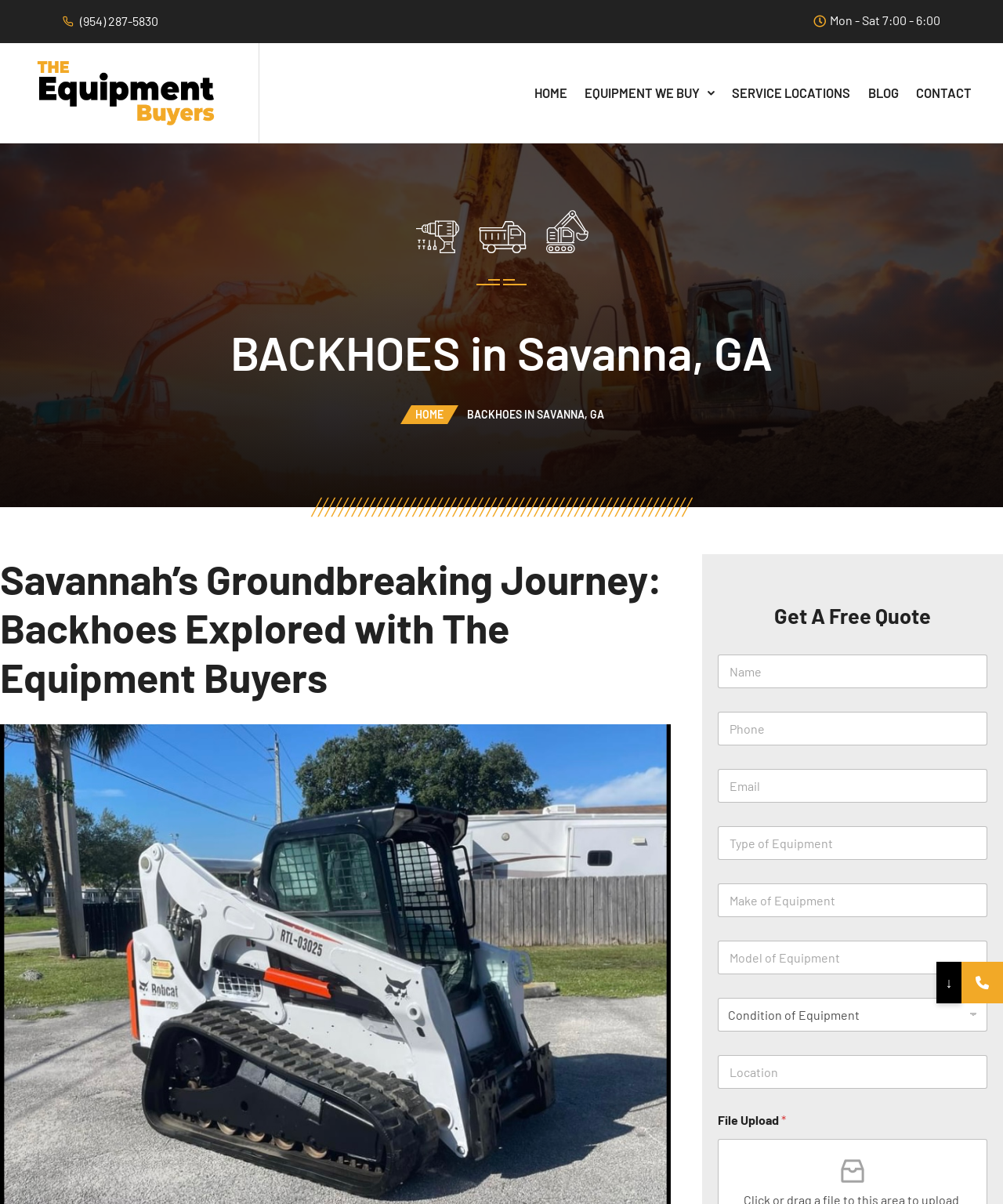Please determine the bounding box coordinates of the area that needs to be clicked to complete this task: 'Click the HOME link'. The coordinates must be four float numbers between 0 and 1, formatted as [left, top, right, bottom].

[0.532, 0.036, 0.565, 0.119]